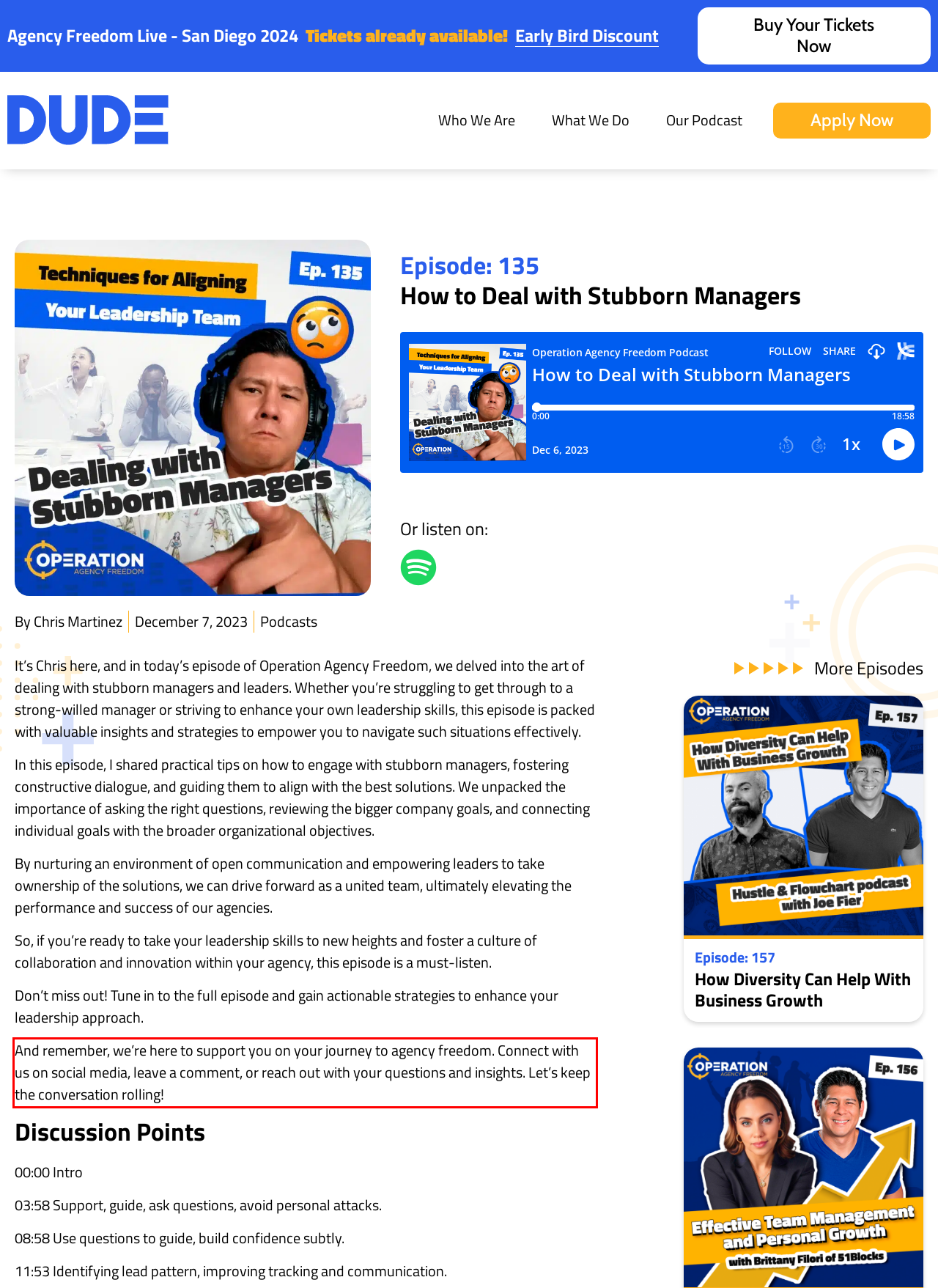Within the screenshot of a webpage, identify the red bounding box and perform OCR to capture the text content it contains.

And remember, we’re here to support you on your journey to agency freedom. Connect with us on social media, leave a comment, or reach out with your questions and insights. Let’s keep the conversation rolling!